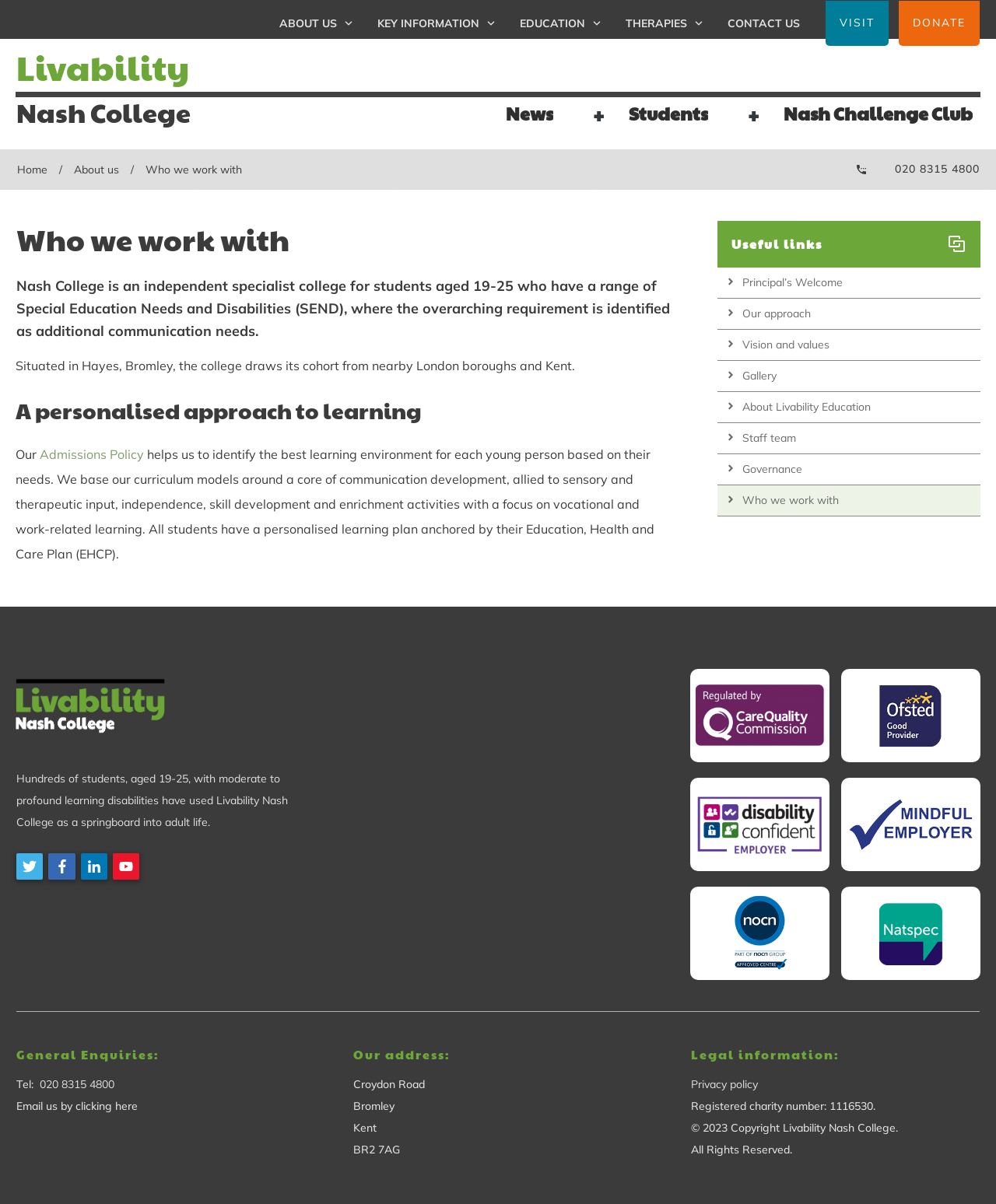Please give a concise answer to this question using a single word or phrase: 
What is the phone number for general enquiries?

020 8315 4800